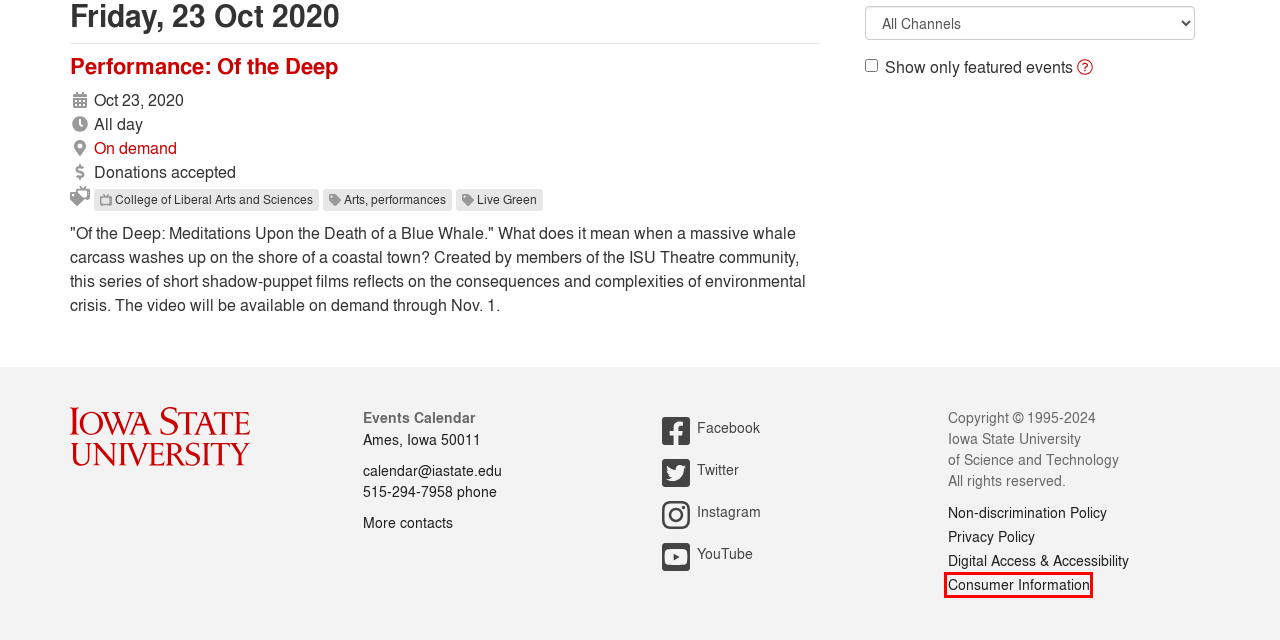You have a screenshot of a webpage with a red rectangle bounding box. Identify the best webpage description that corresponds to the new webpage after clicking the element within the red bounding box. Here are the candidates:
A. Iowa State University
B. Consumer Information - Iowa State University
C. Iowa State University - Sign In
D. Digital Accessibility - Information Technology Services
E. Electronic Privacy | Policy Library
F. Non-Discrimination and Anti-Harassment | Policy Library
G. Frequent Contacts - Iowa State University
H. ISU Online Campus Map

B